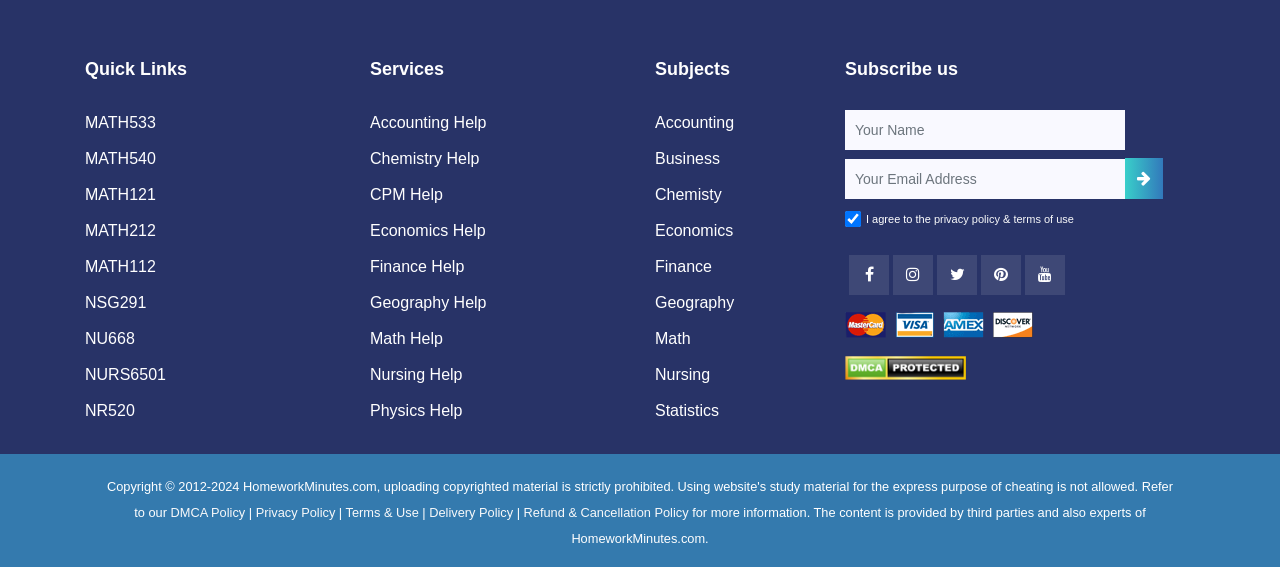Provide a one-word or short-phrase answer to the question:
What services are offered?

Accounting Help, Chemistry Help, etc.